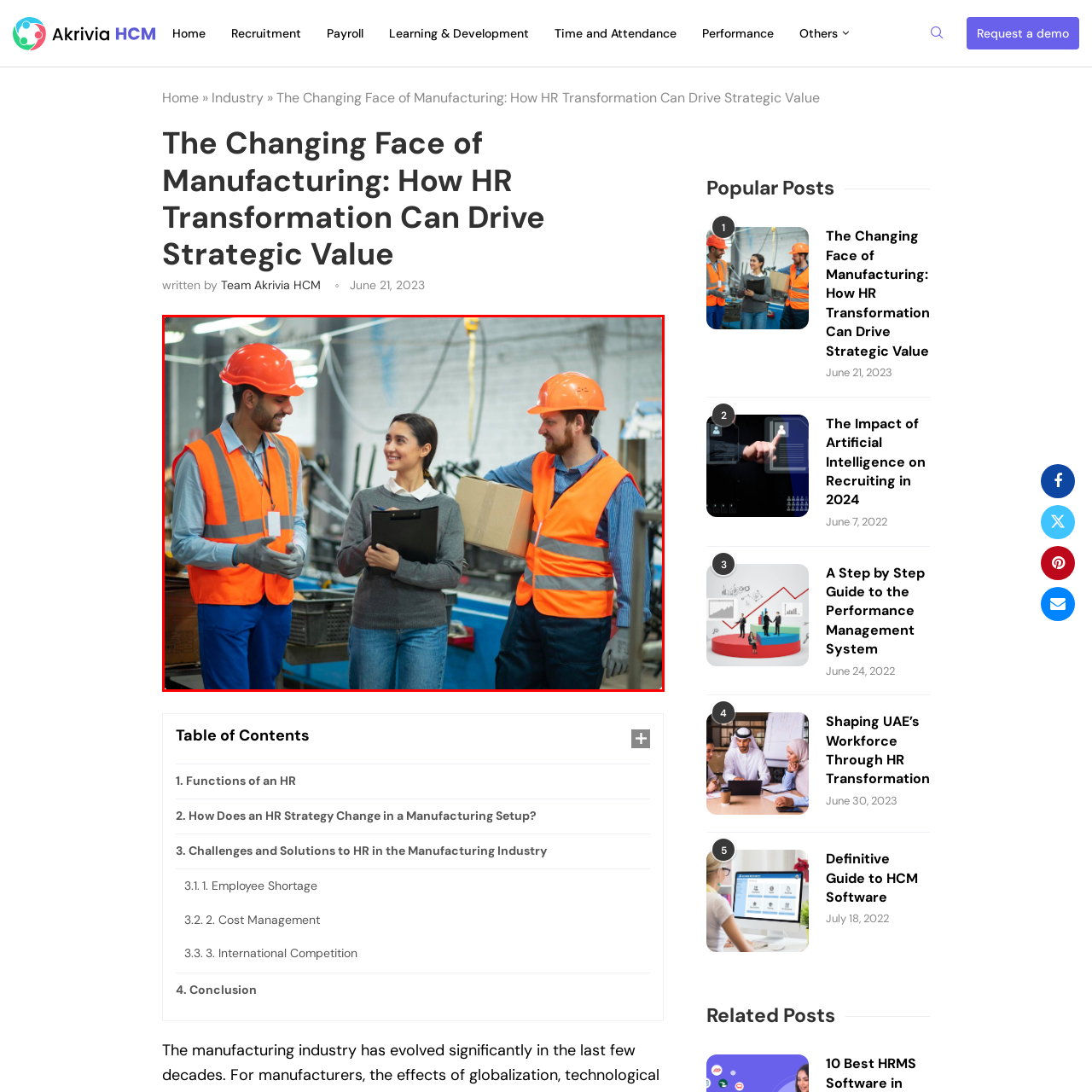Elaborate on the scene depicted inside the red bounding box.

In a bustling manufacturing environment, three individuals engage in a conversation that highlights collaboration and teamwork. The setting is characterized by industrial elements, with machinery and a workbench in the background, indicative of a factory space. Two men, dressed in bright orange safety vests and hard hats, are equipped with gloves, portraying their awareness of safety protocols. One of them is holding a box, while the other is gesturing towards their female colleague, who stands confidently in the center, holding a clipboard. She is dressed in a gray sweater and appears engaged and optimistic, suggesting a productive discussion about workflow or safety procedures. This image encapsulates the vital role of communication and cooperation in the manufacturing industry, reflecting modern HR practices that foster a collaborative work culture.